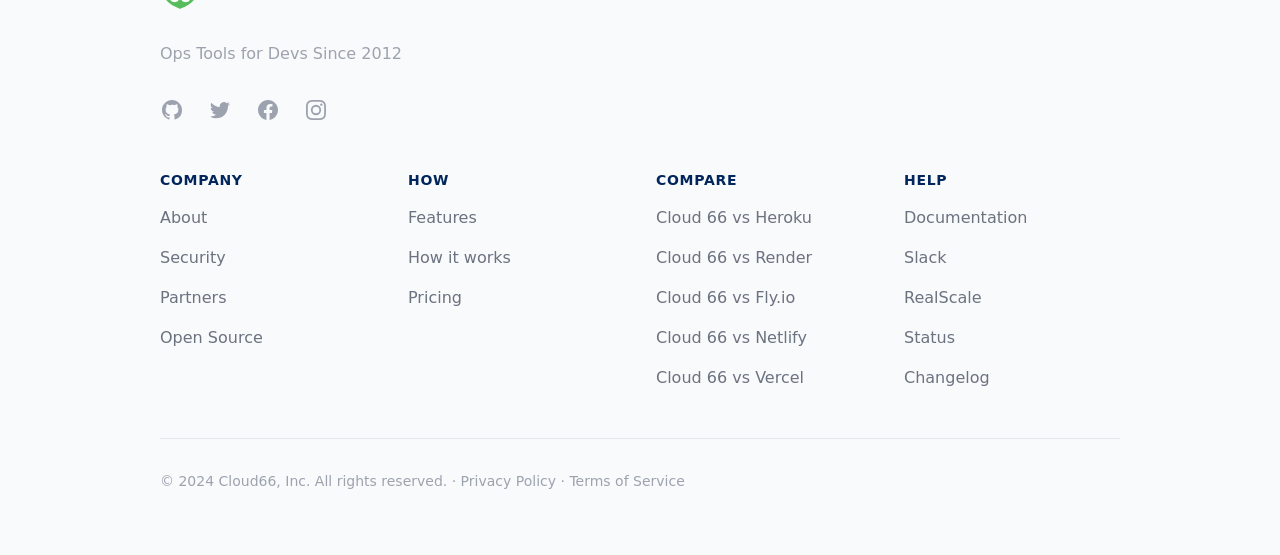How many social media links are available?
Please answer the question with a detailed and comprehensive explanation.

I counted the number of social media links available on the webpage, which are GitHub, Twitter, Facebook, and Instagram, and found that there are 4 social media links.